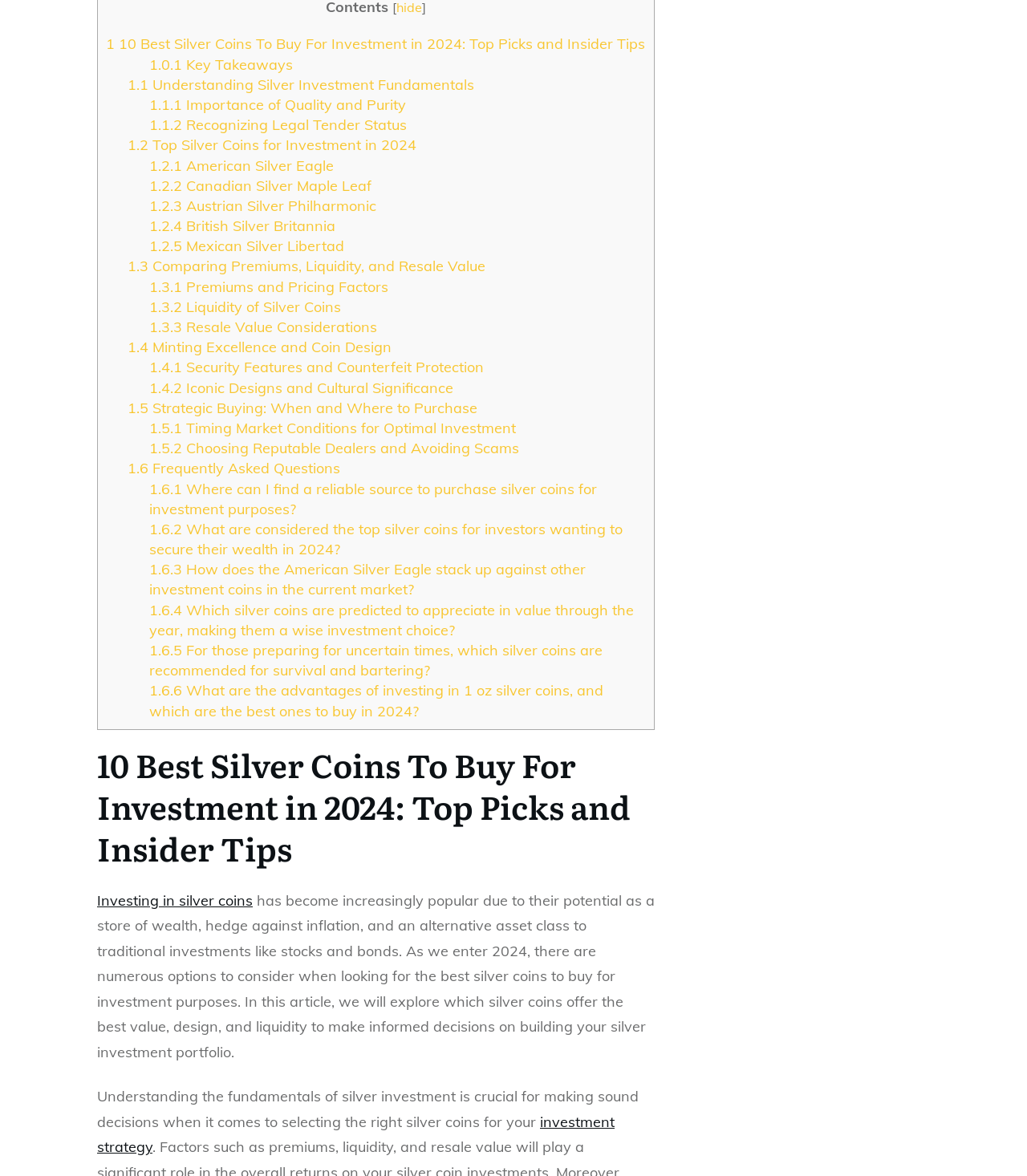Please determine the bounding box coordinates for the element that should be clicked to follow these instructions: "Go to the Office of the Historian homepage".

None